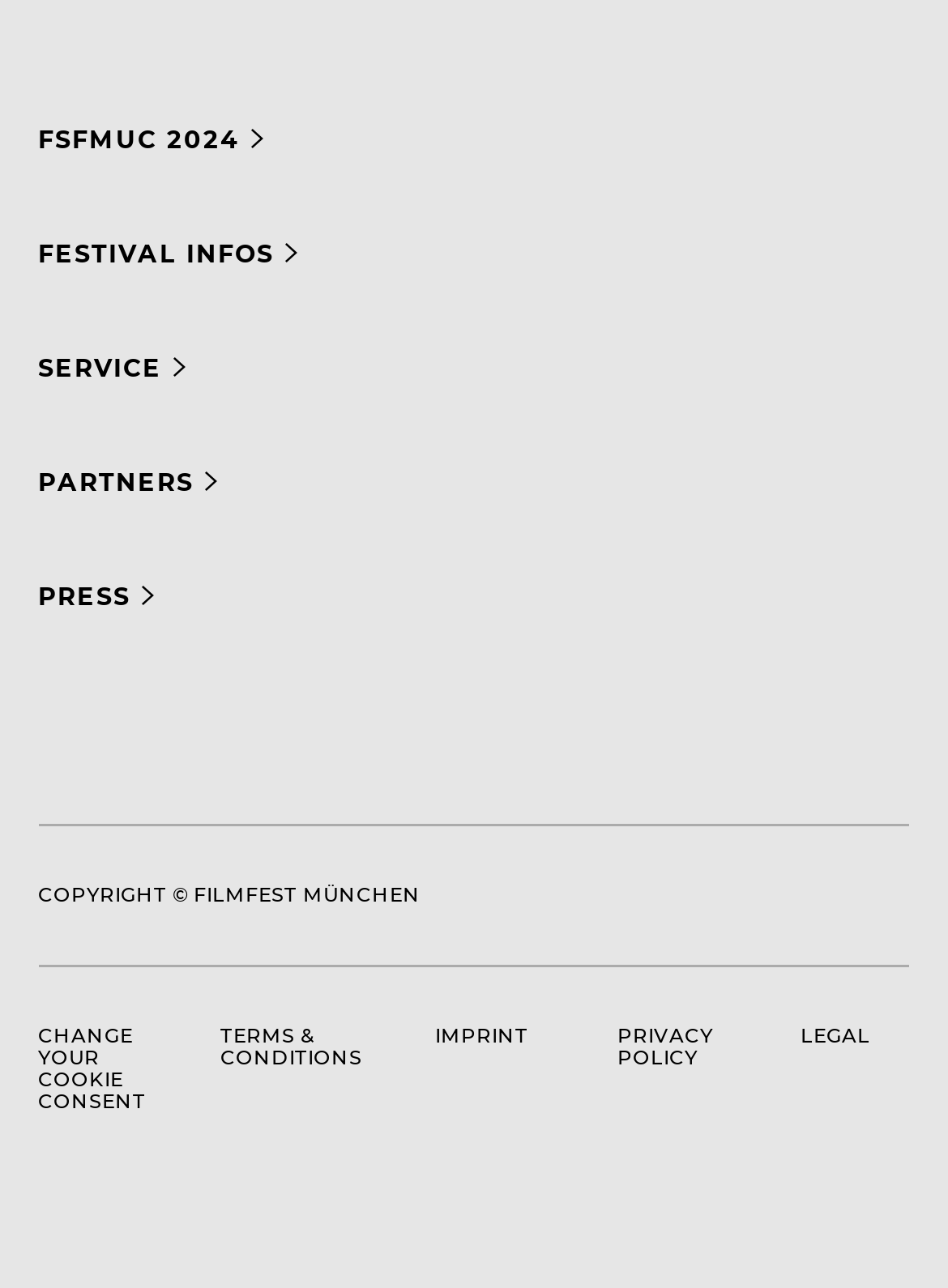Find the bounding box coordinates of the clickable region needed to perform the following instruction: "read terms and conditions". The coordinates should be provided as four float numbers between 0 and 1, i.e., [left, top, right, bottom].

[0.233, 0.781, 0.382, 0.845]